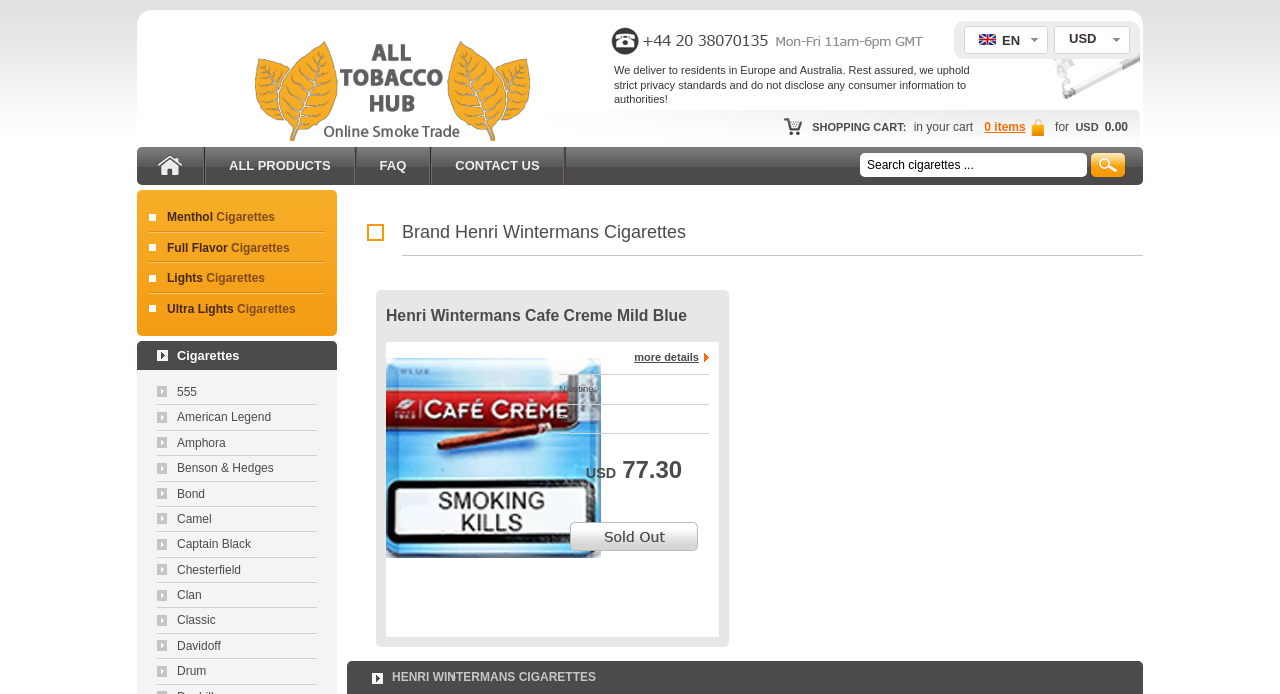What is the website's primary product?
Use the screenshot to answer the question with a single word or phrase.

Henri Wintermans cigars